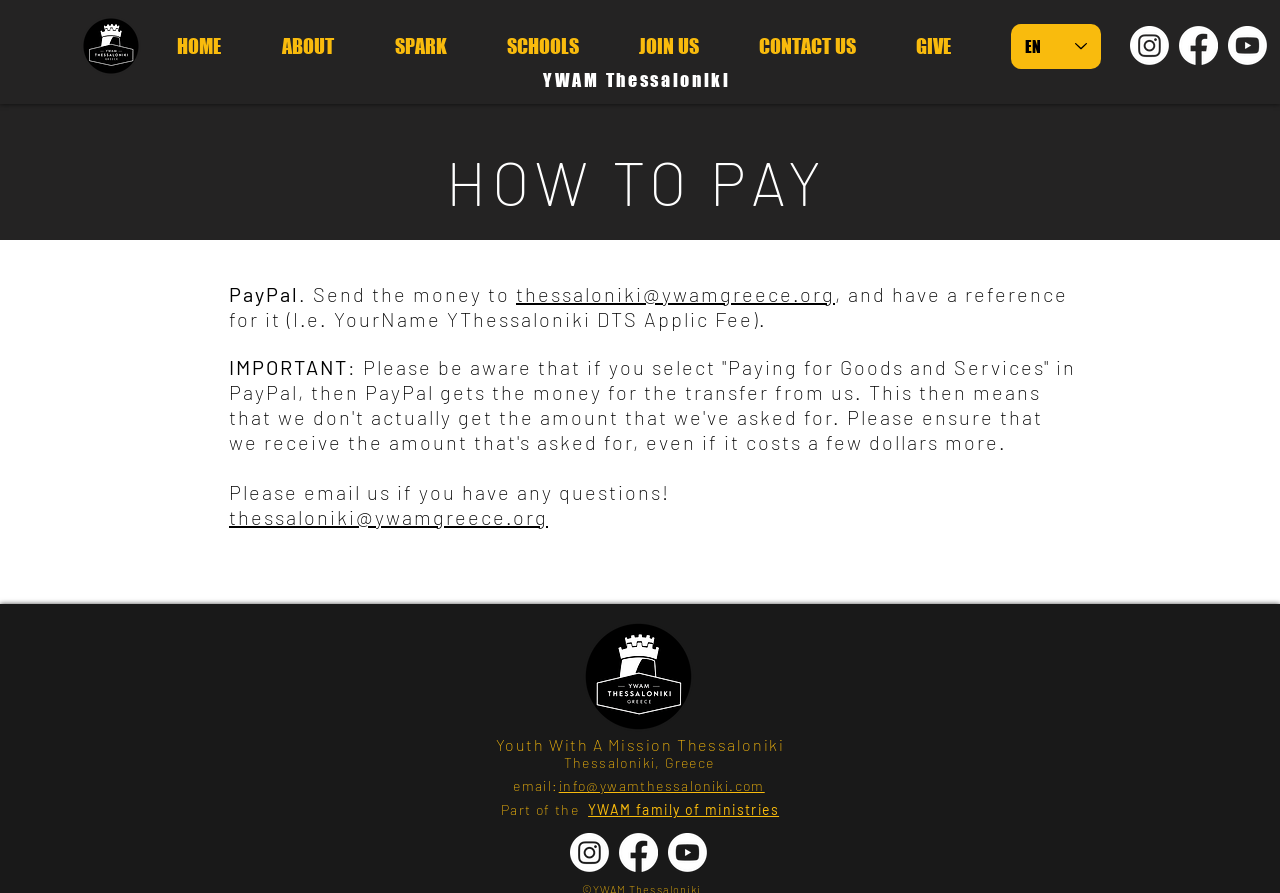What is the email address to contact?
Please provide a single word or phrase as your answer based on the image.

thessaloniki@ywamgreece.org